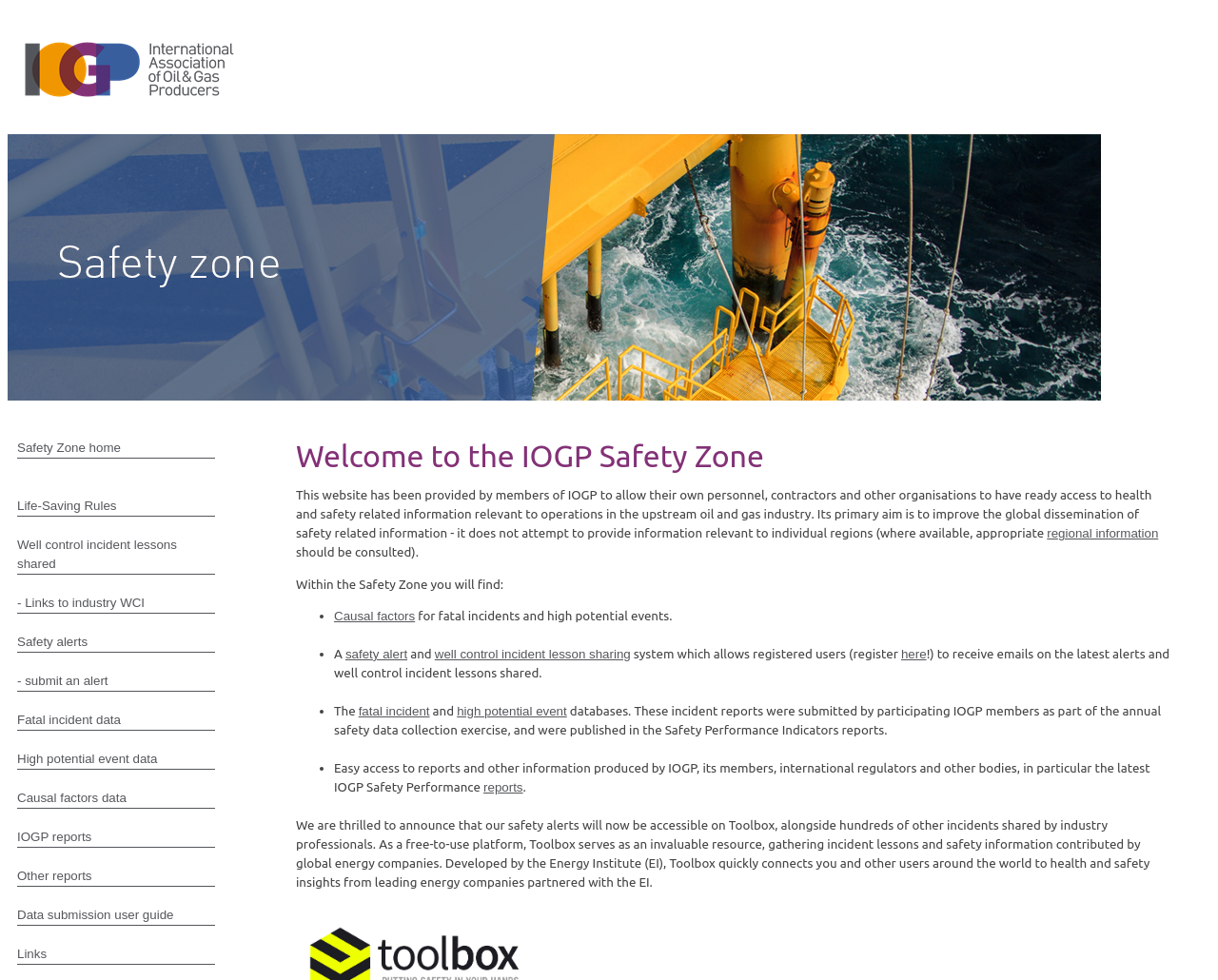Determine the bounding box coordinates of the UI element that matches the following description: "Our Purpose & Vision". The coordinates should be four float numbers between 0 and 1 in the format [left, top, right, bottom].

None